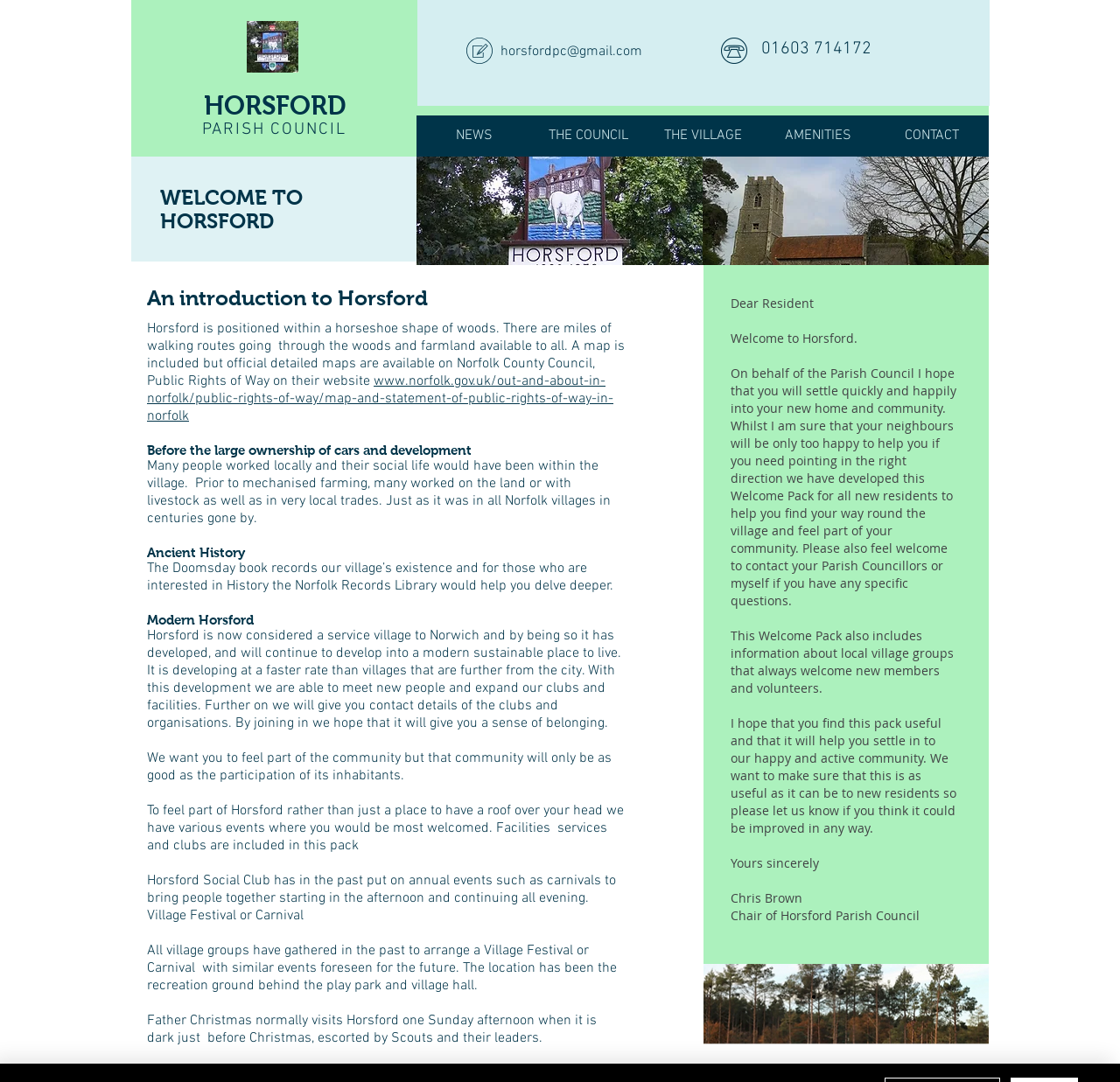Using the element description THE VILLAGE, predict the bounding box coordinates for the UI element. Provide the coordinates in (top-left x, top-left y, bottom-right x, bottom-right y) format with values ranging from 0 to 1.

[0.577, 0.107, 0.679, 0.145]